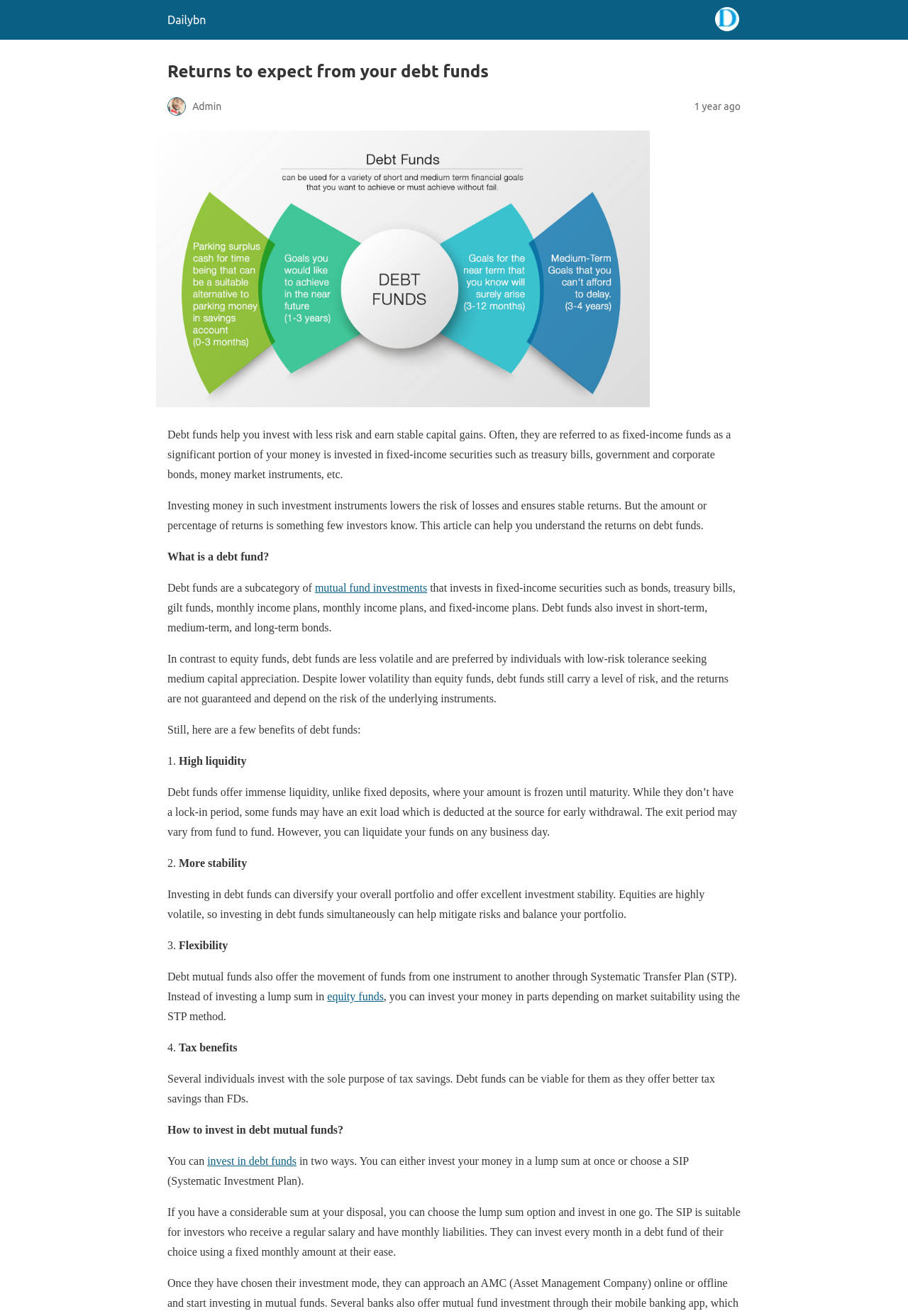Please identify the primary heading on the webpage and return its text.

Returns to expect from your debt funds